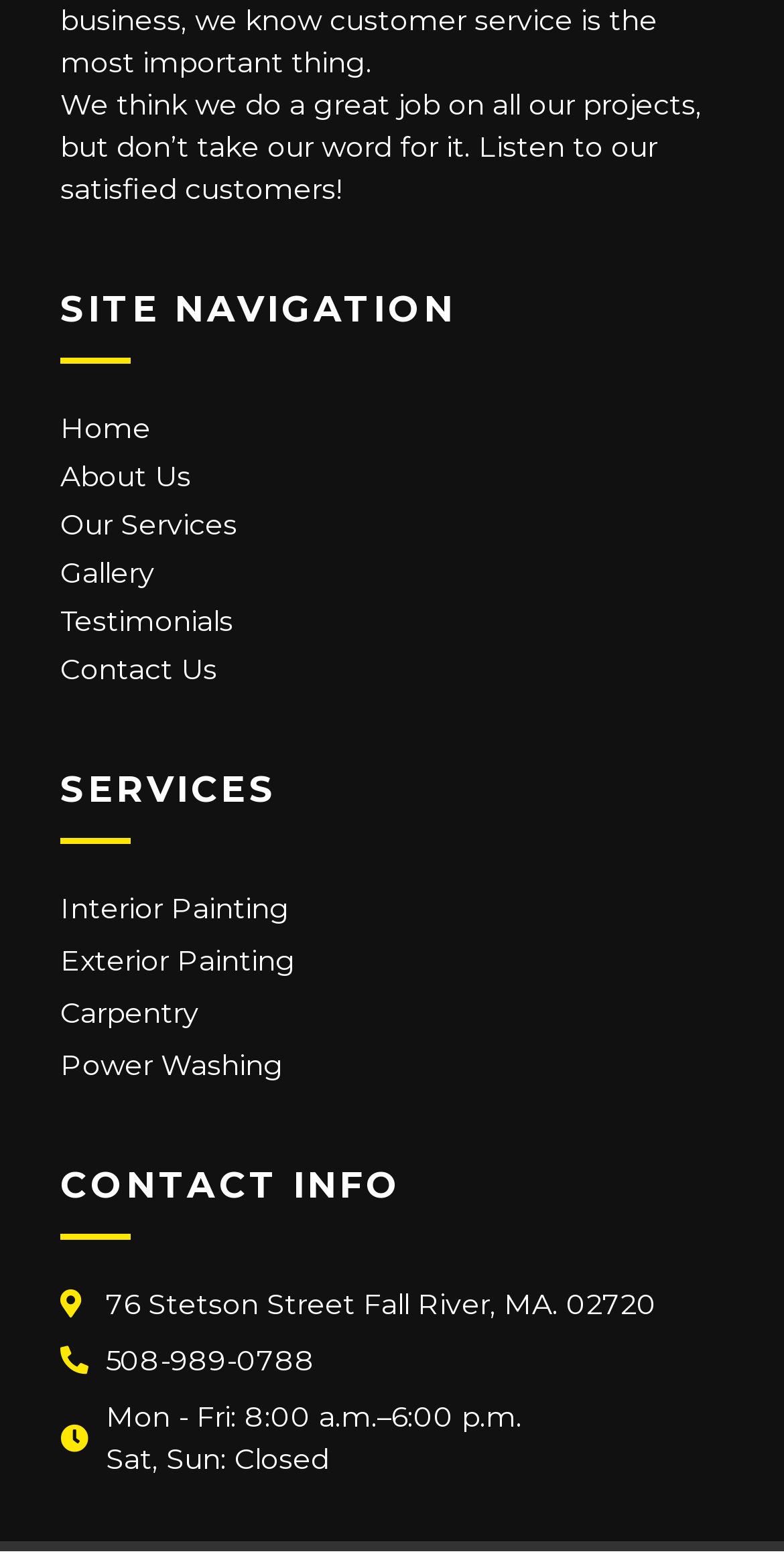Identify the bounding box coordinates of the clickable region to carry out the given instruction: "learn about interior painting".

[0.077, 0.566, 0.923, 0.593]